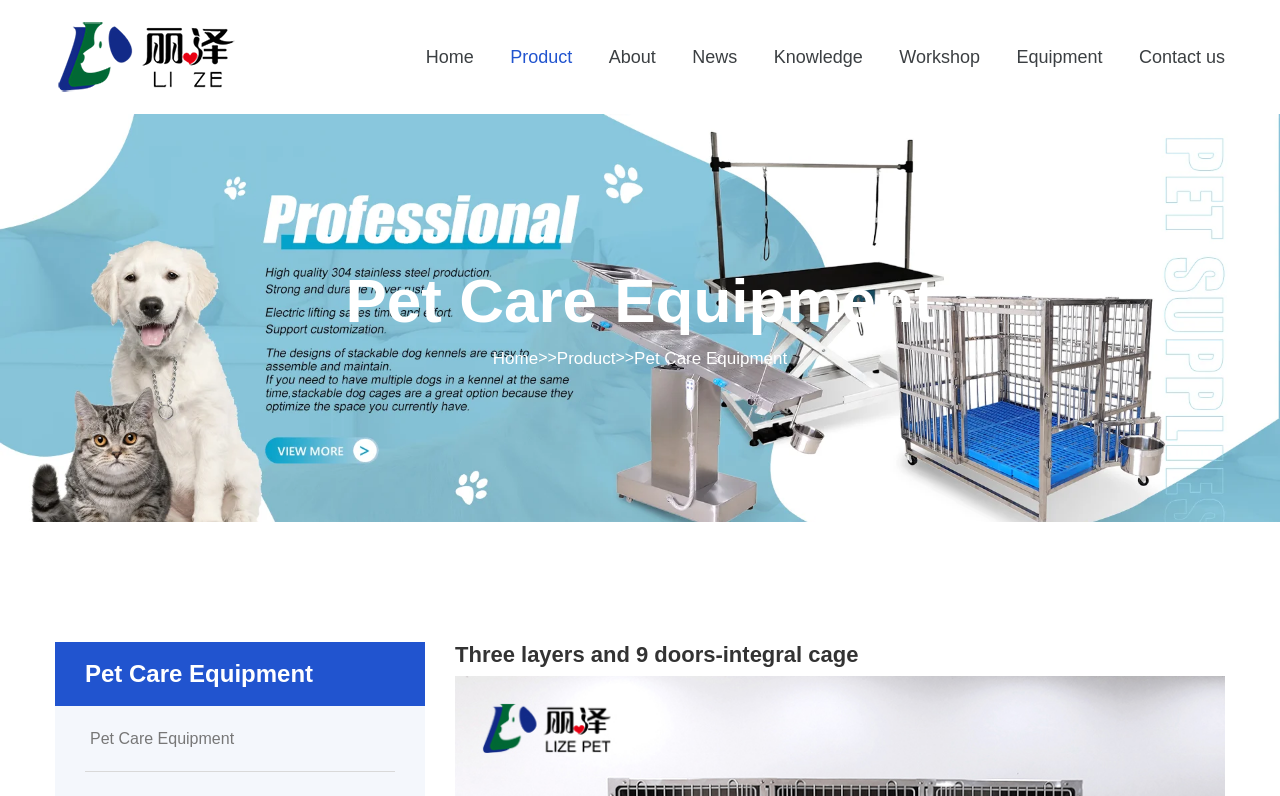What is the company name on the top left?
Refer to the image and provide a one-word or short phrase answer.

Shandong Lize Pet Products Co., Ltd